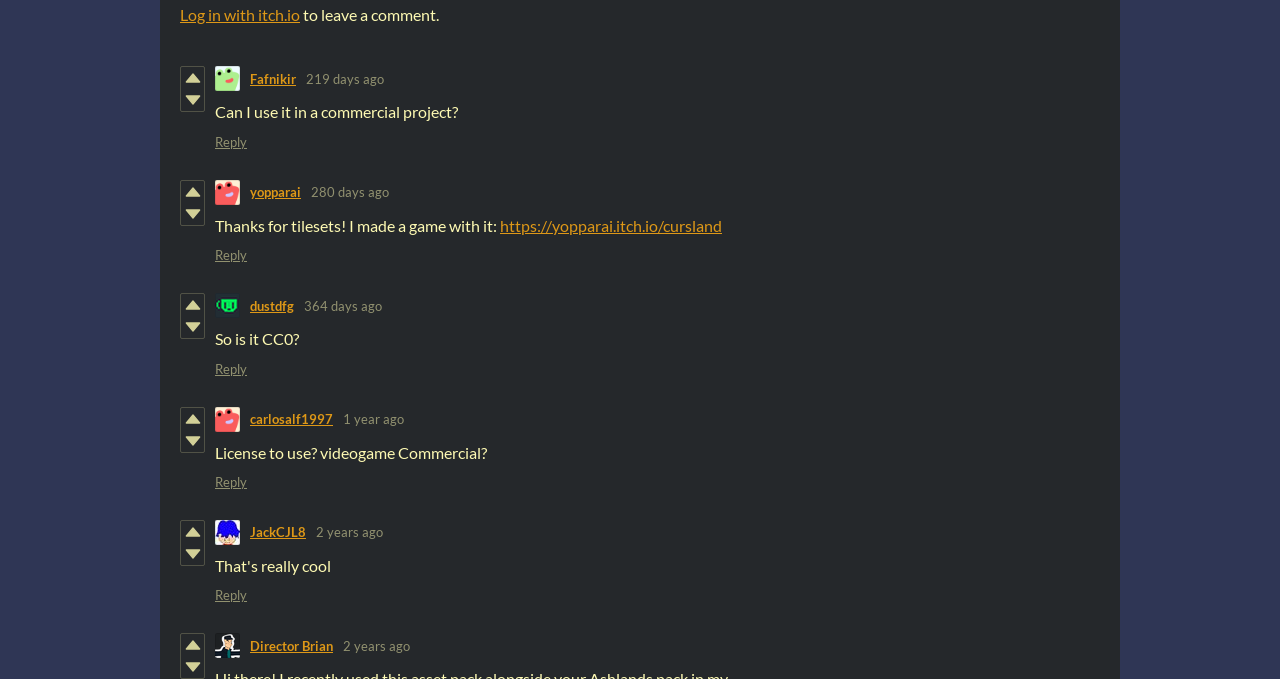Identify the bounding box coordinates of the element to click to follow this instruction: 'Vote up'. Ensure the coordinates are four float values between 0 and 1, provided as [left, top, right, bottom].

[0.141, 0.099, 0.159, 0.132]